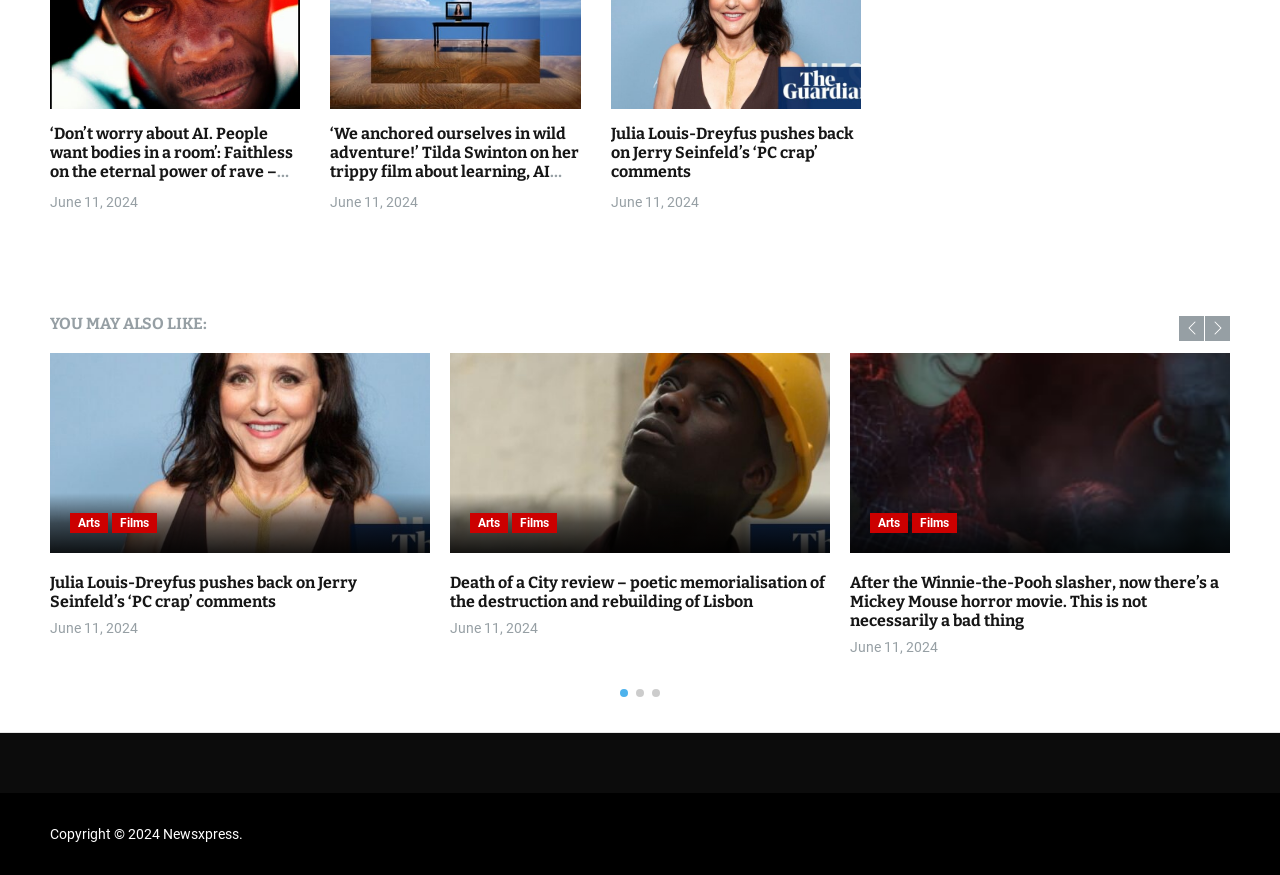Please indicate the bounding box coordinates for the clickable area to complete the following task: "Read more about 'Battle Against Novel Coronavirus'". The coordinates should be specified as four float numbers between 0 and 1, i.e., [left, top, right, bottom].

None